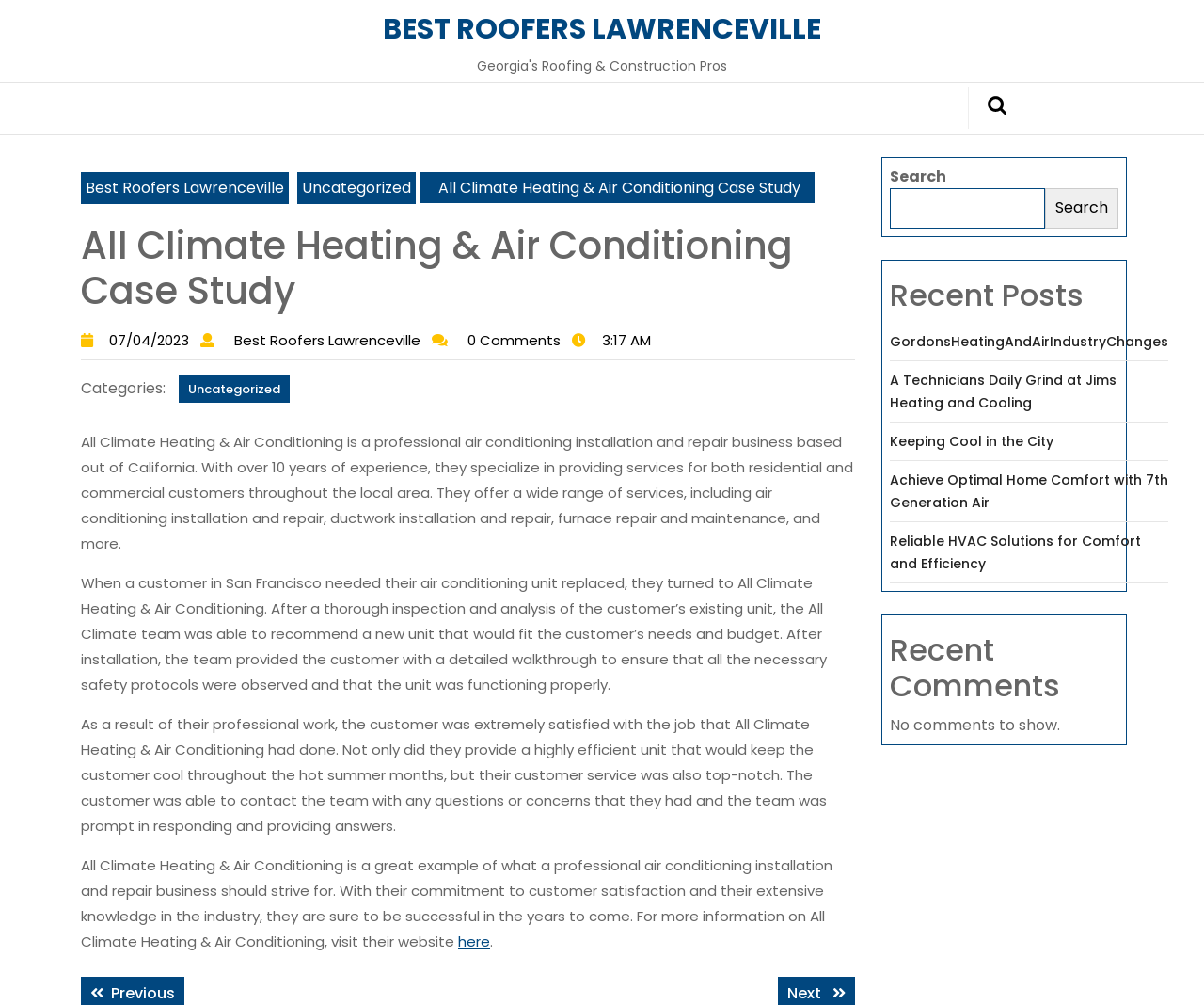Bounding box coordinates are specified in the format (top-left x, top-left y, bottom-right x, bottom-right y). All values are floating point numbers bounded between 0 and 1. Please provide the bounding box coordinate of the region this sentence describes: Best Roofers Lawrenceville

[0.318, 0.009, 0.682, 0.049]